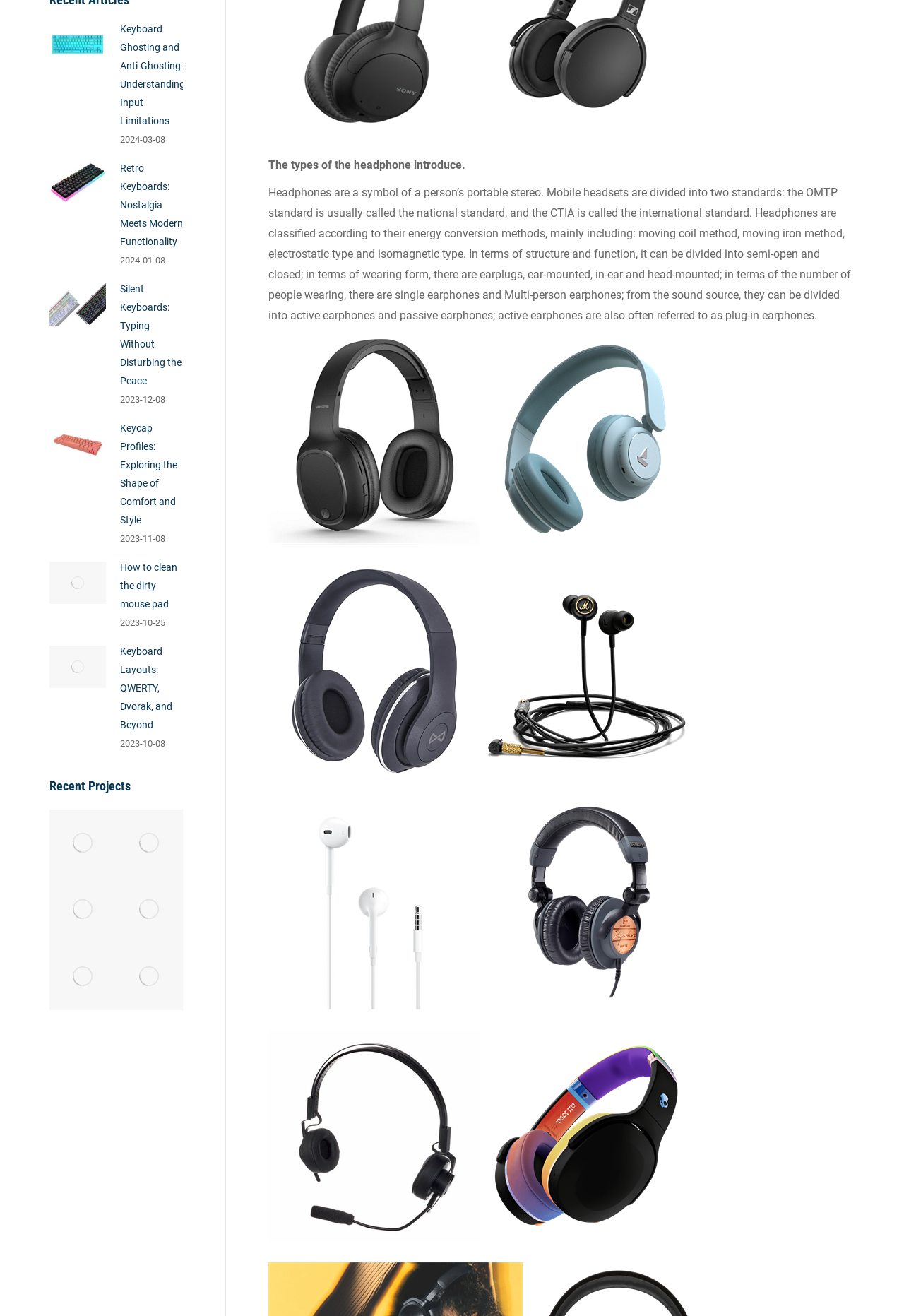Identify the bounding box for the described UI element: "aria-label="Post image"".

[0.055, 0.427, 0.117, 0.459]